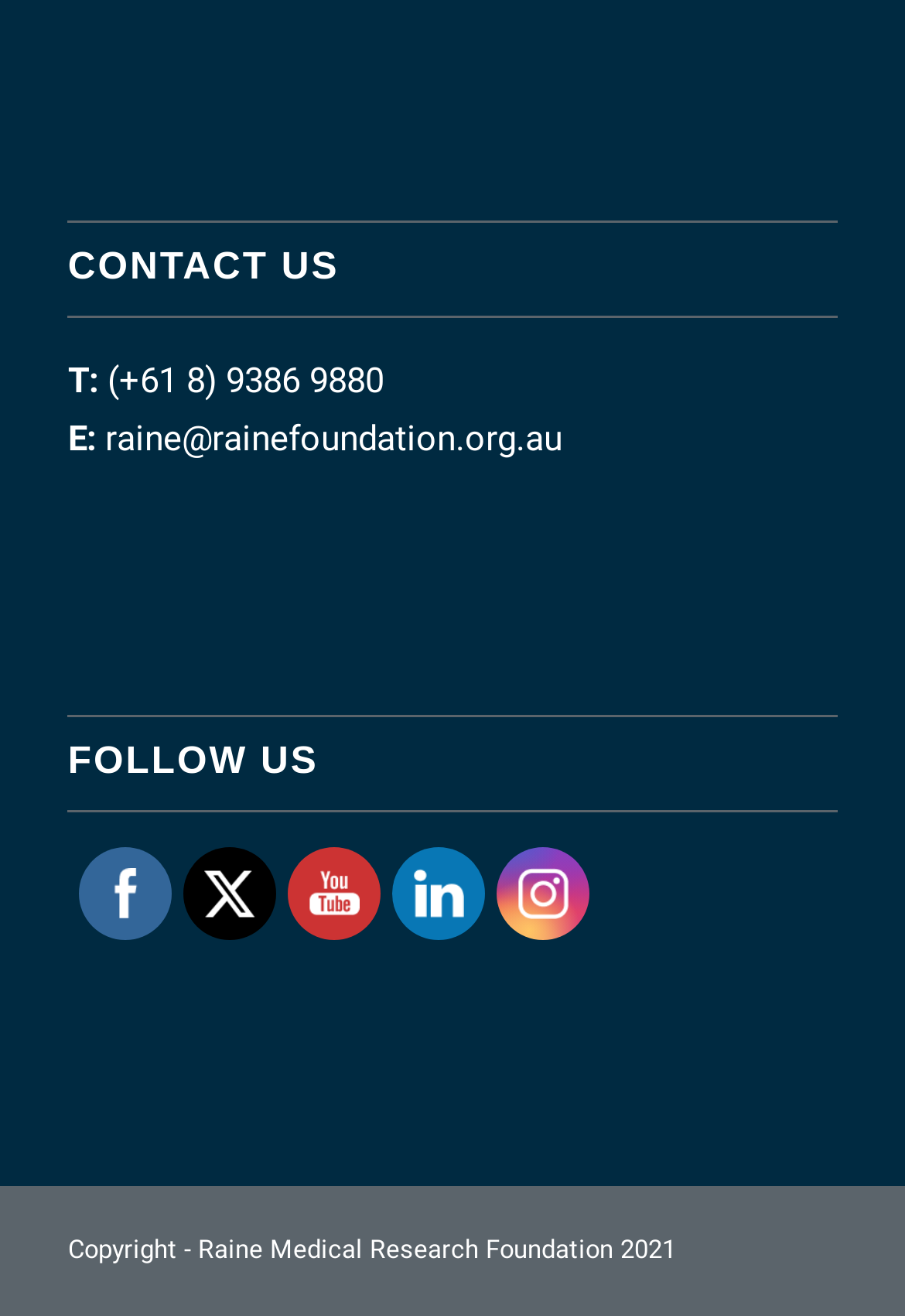What social media platforms can you follow?
Refer to the image and give a detailed answer to the query.

I found the social media platforms by looking at the 'FOLLOW US' section, where there are links to each platform, accompanied by their respective icons.